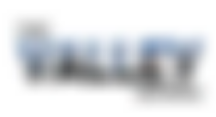Based on the image, please respond to the question with as much detail as possible:
What does the logo reflect?

According to the caption, the logo serves as a key branding element for The Valley School, reflecting its values and mission within the community, which implies that the logo represents the school's core principles and objectives.